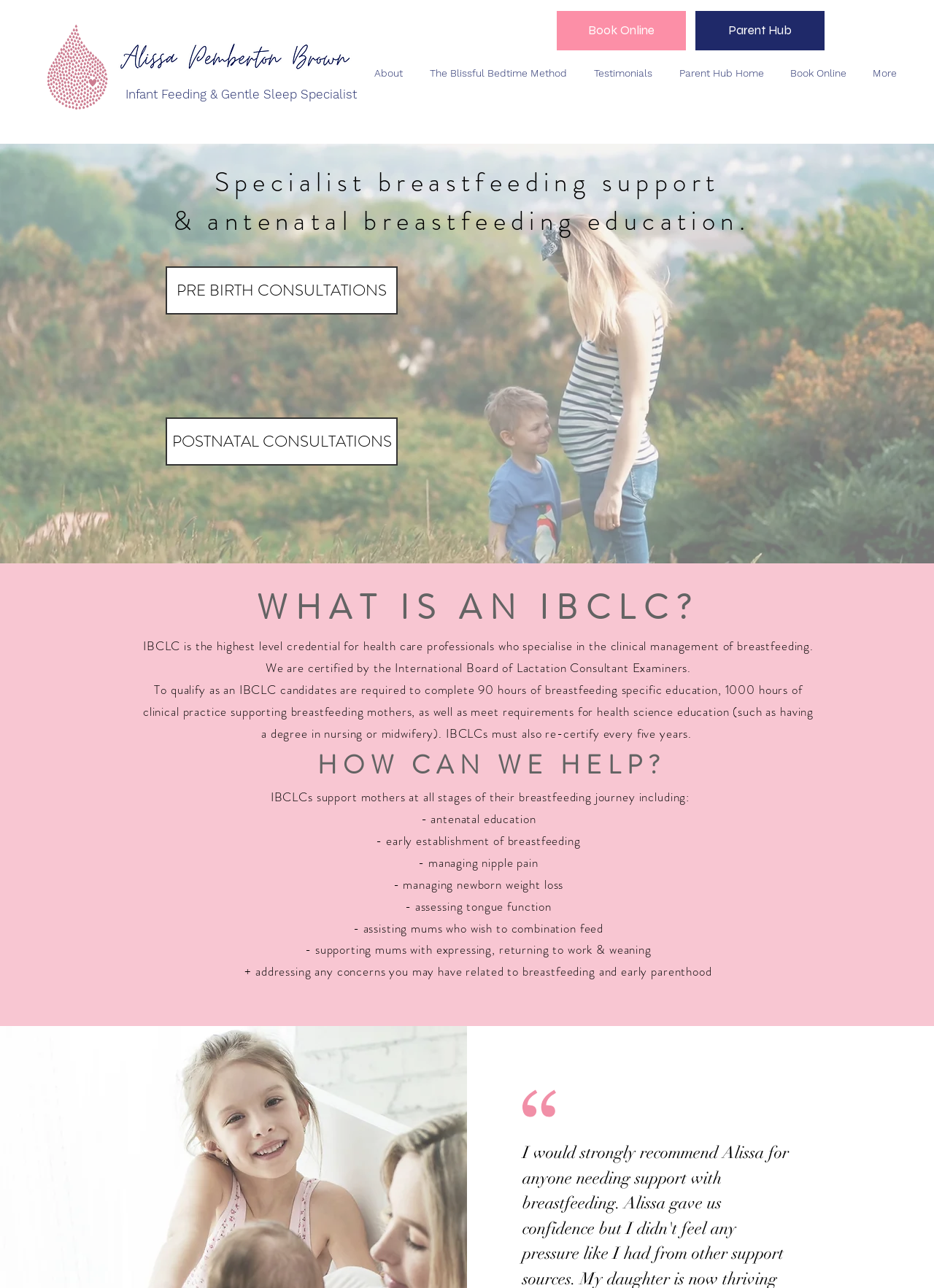Find the main header of the webpage and produce its text content.

Infant Feeding & Gentle Sleep Specialist